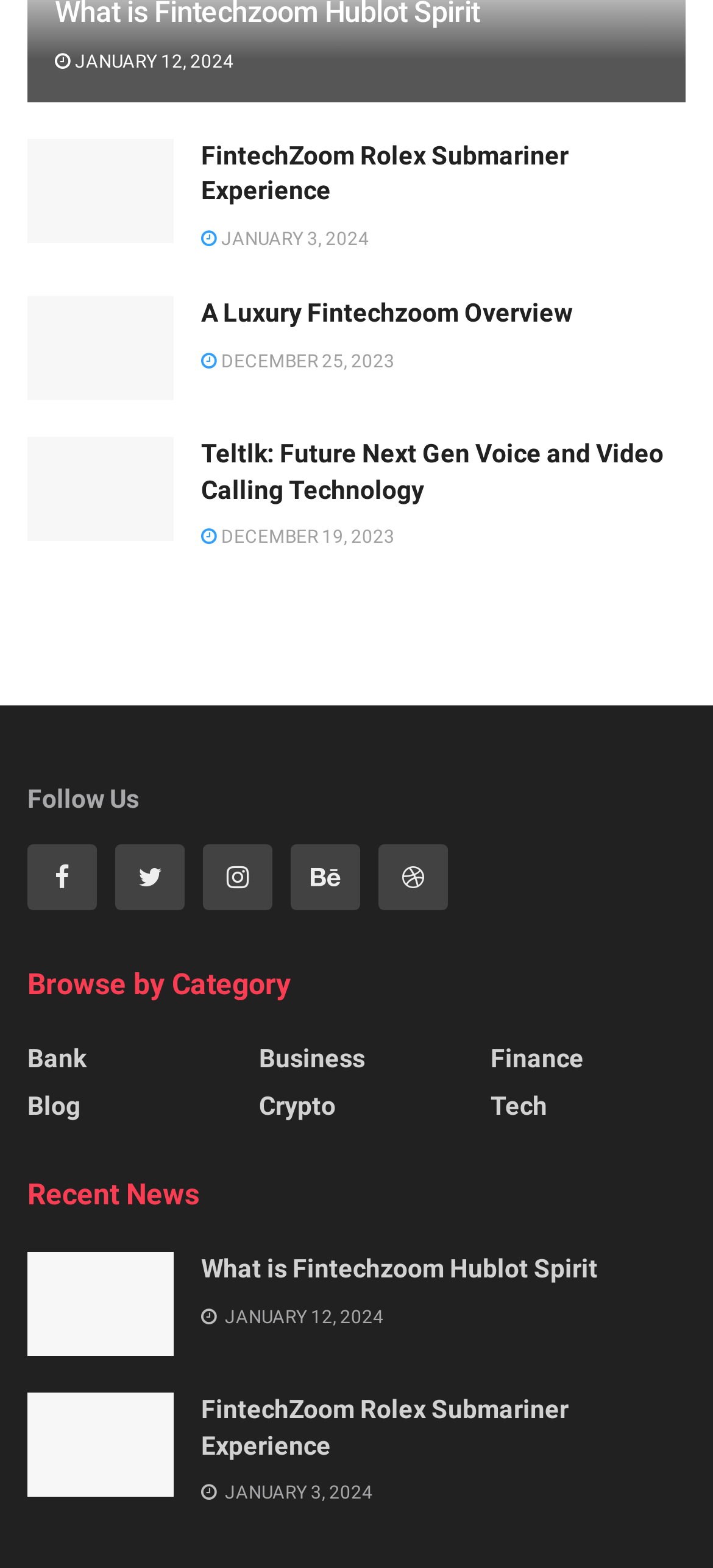How many social media links are present in the 'Follow Us' section?
Look at the screenshot and respond with one word or a short phrase.

5